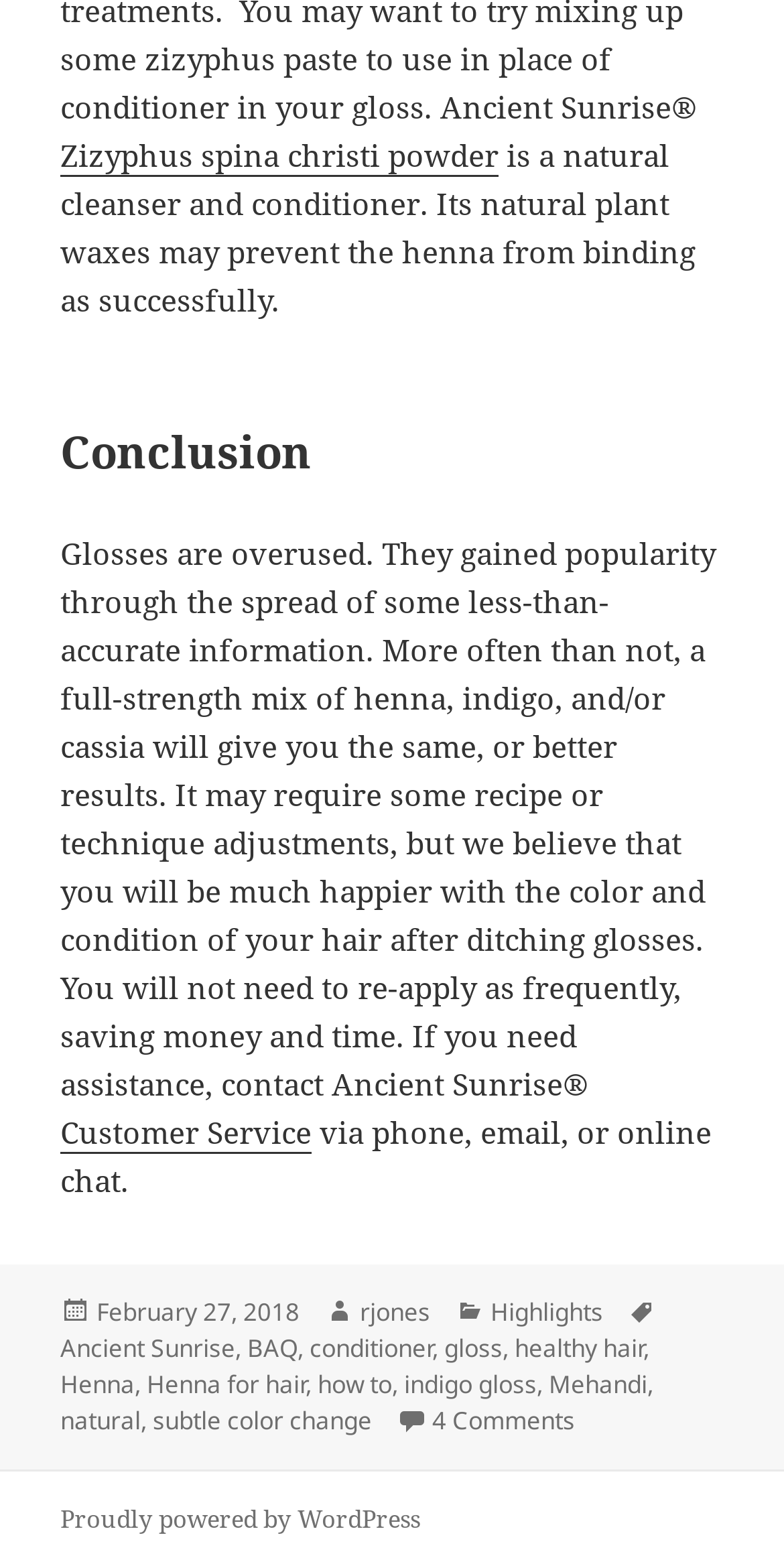Please provide the bounding box coordinates for the element that needs to be clicked to perform the instruction: "Contact 'Customer Service'". The coordinates must consist of four float numbers between 0 and 1, formatted as [left, top, right, bottom].

[0.077, 0.709, 0.397, 0.736]